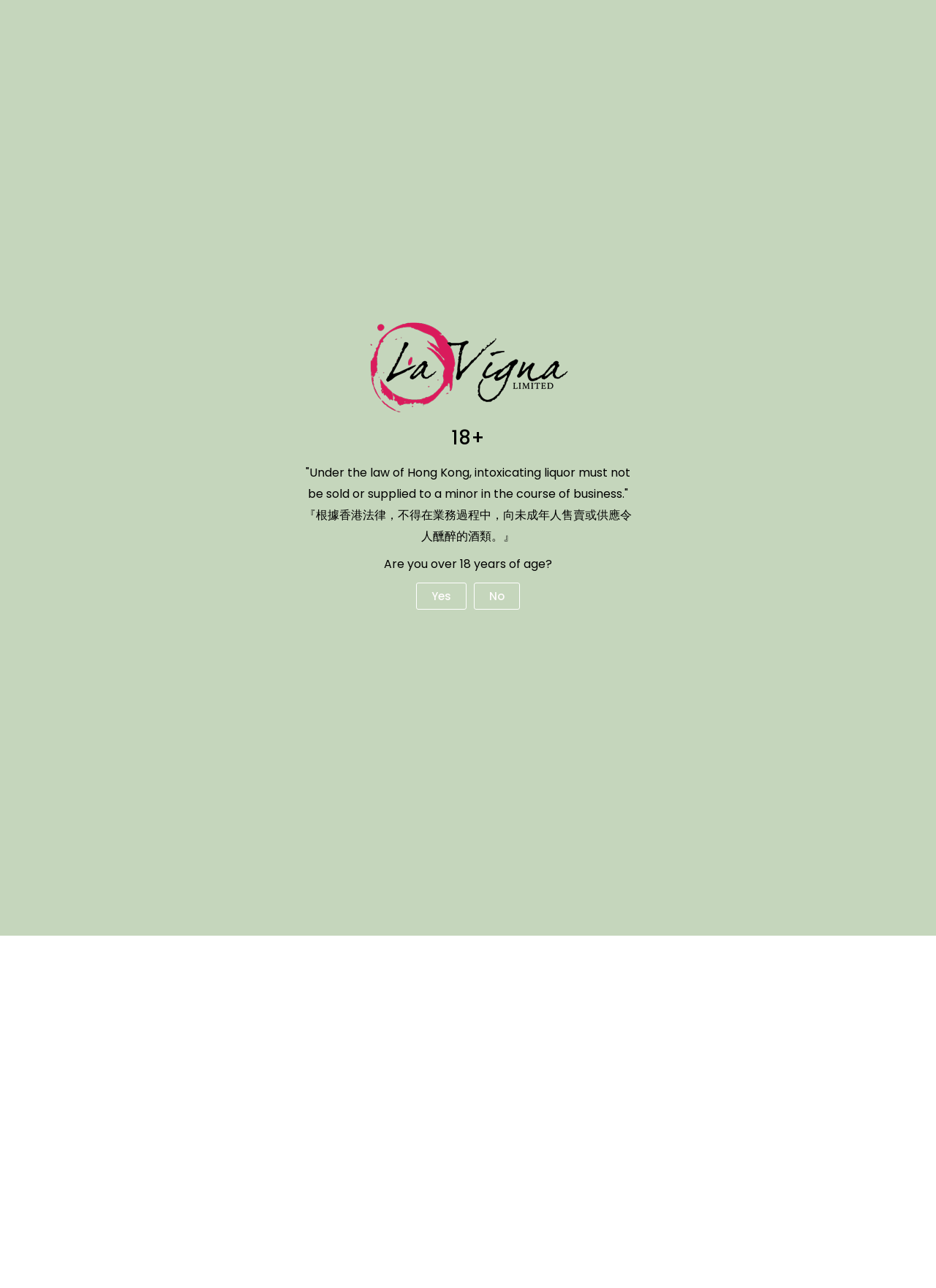What is the name of the wine?
Provide a detailed answer to the question, using the image to inform your response.

I found the answer by looking at the heading element with the text 'Valpolicella Ripasso Classico Superiore DOC' which is located at the top of the page, indicating the name of the wine being described.